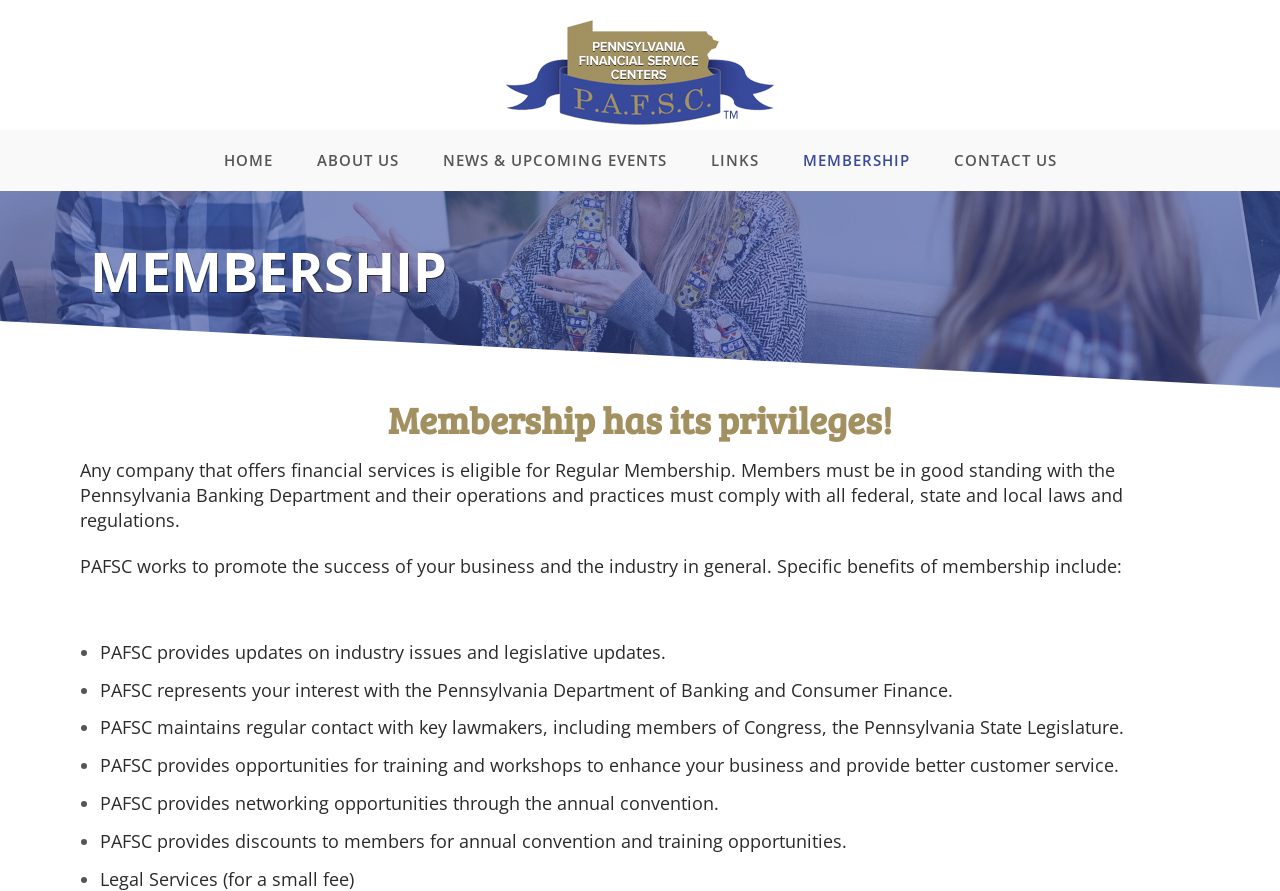How does PAFSC represent its members?
Using the details shown in the screenshot, provide a comprehensive answer to the question.

According to the webpage, PAFSC represents its members' interests with the Pennsylvania Department of Banking and Consumer Finance, as stated in the bullet point 'PAFSC represents your interest with the Pennsylvania Department of Banking and Consumer Finance.'